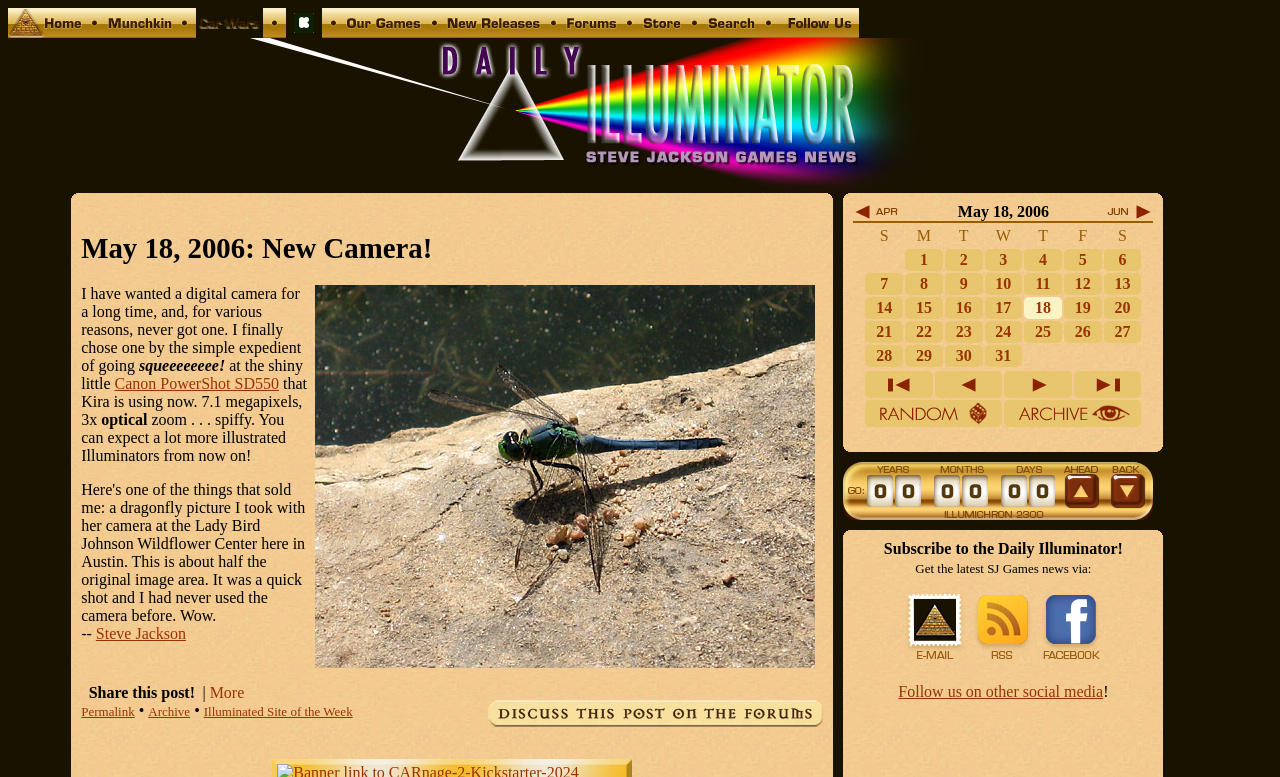Pinpoint the bounding box coordinates of the element that must be clicked to accomplish the following instruction: "Search for something". The coordinates should be in the format of four float numbers between 0 and 1, i.e., [left, top, right, bottom].

[0.552, 0.031, 0.591, 0.053]